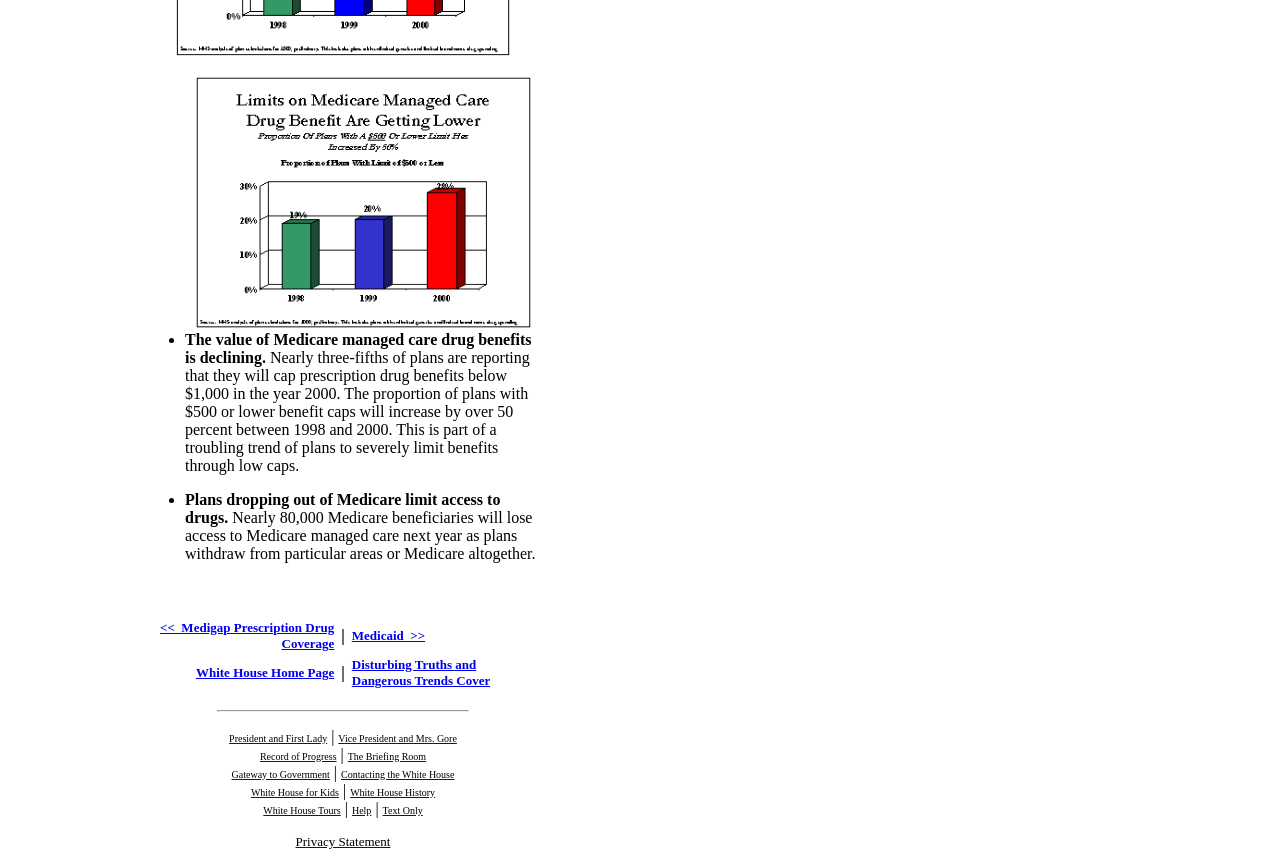Locate the bounding box of the UI element described in the following text: "President and First Lady".

[0.179, 0.846, 0.256, 0.865]